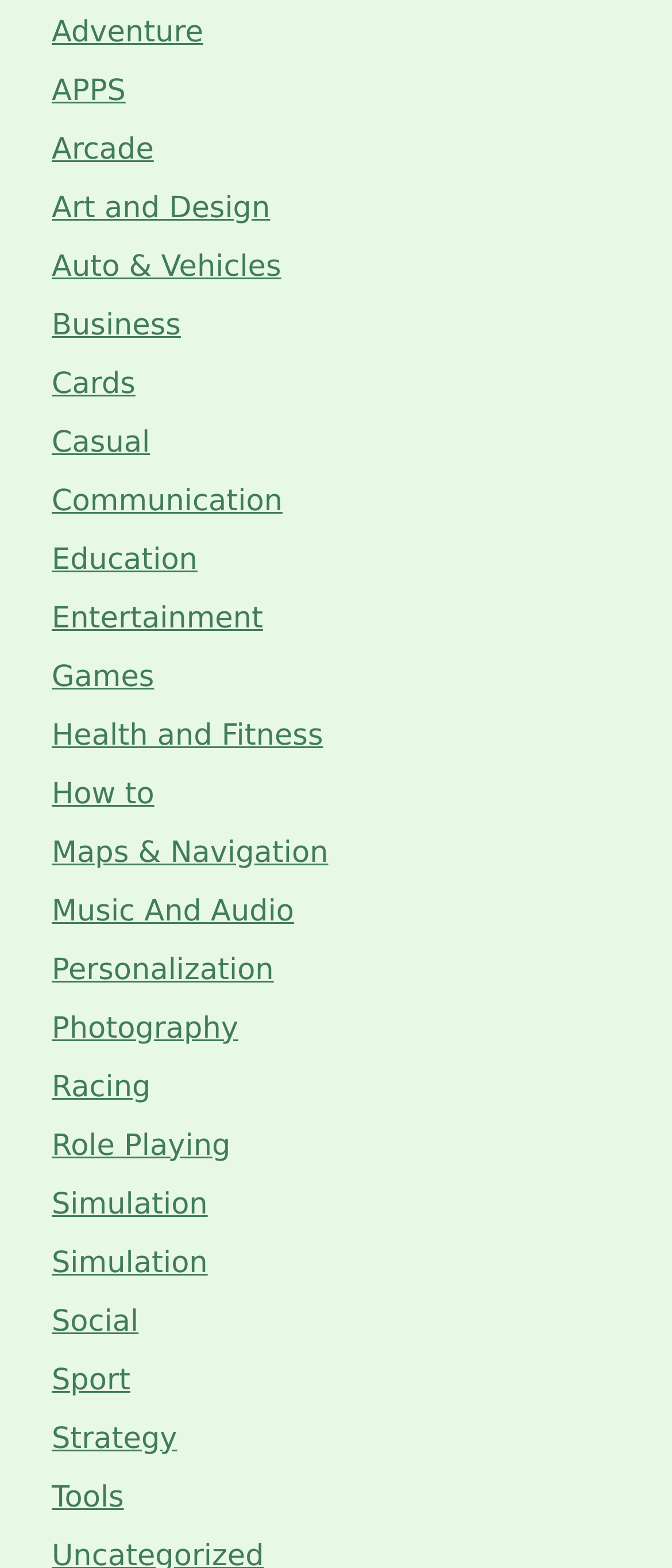Determine the bounding box coordinates of the clickable region to follow the instruction: "Discover Photography apps".

[0.077, 0.645, 0.355, 0.667]